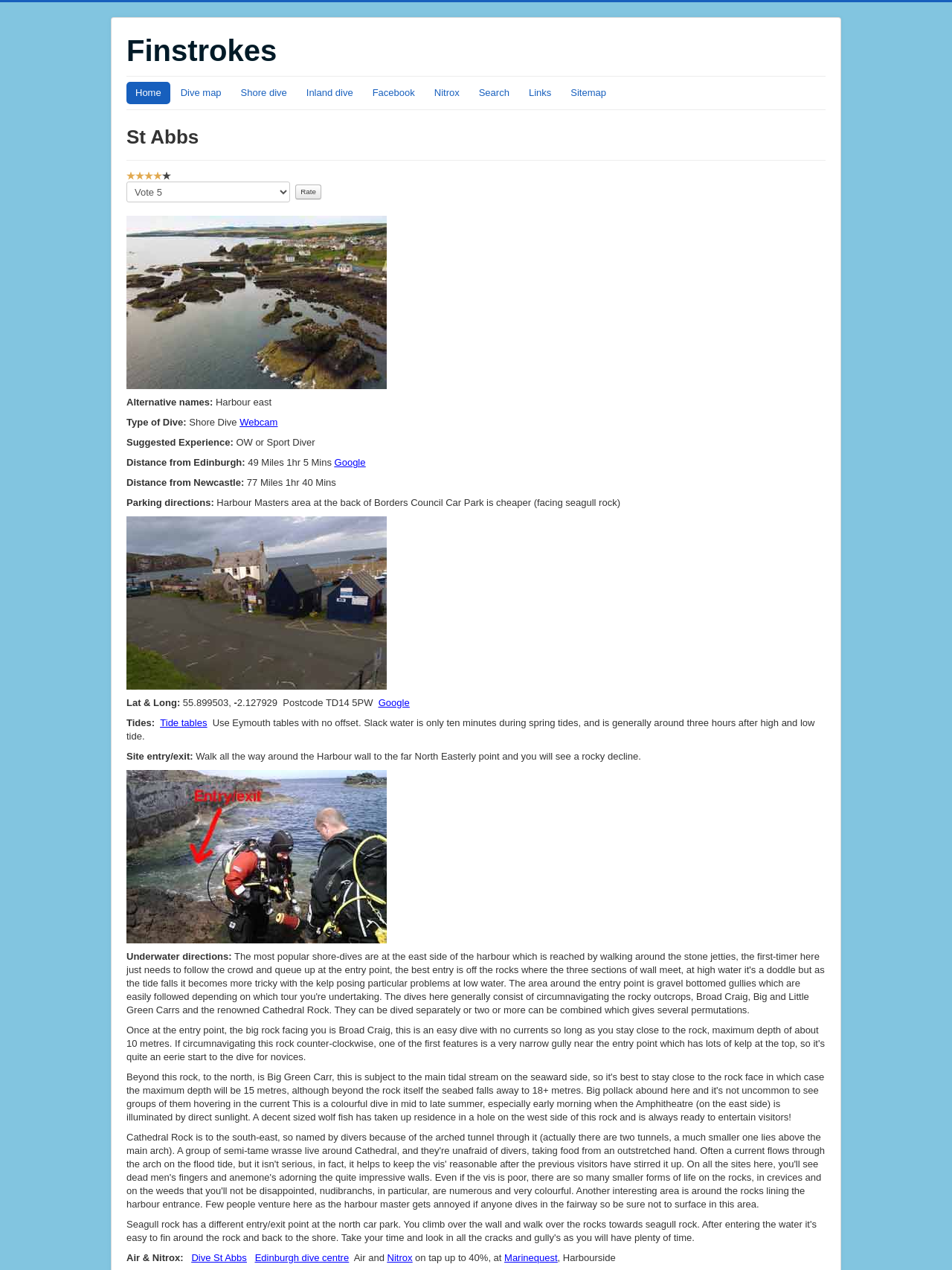Locate the bounding box coordinates of the region to be clicked to comply with the following instruction: "Get directions on Google". The coordinates must be four float numbers between 0 and 1, in the form [left, top, right, bottom].

[0.351, 0.36, 0.384, 0.368]